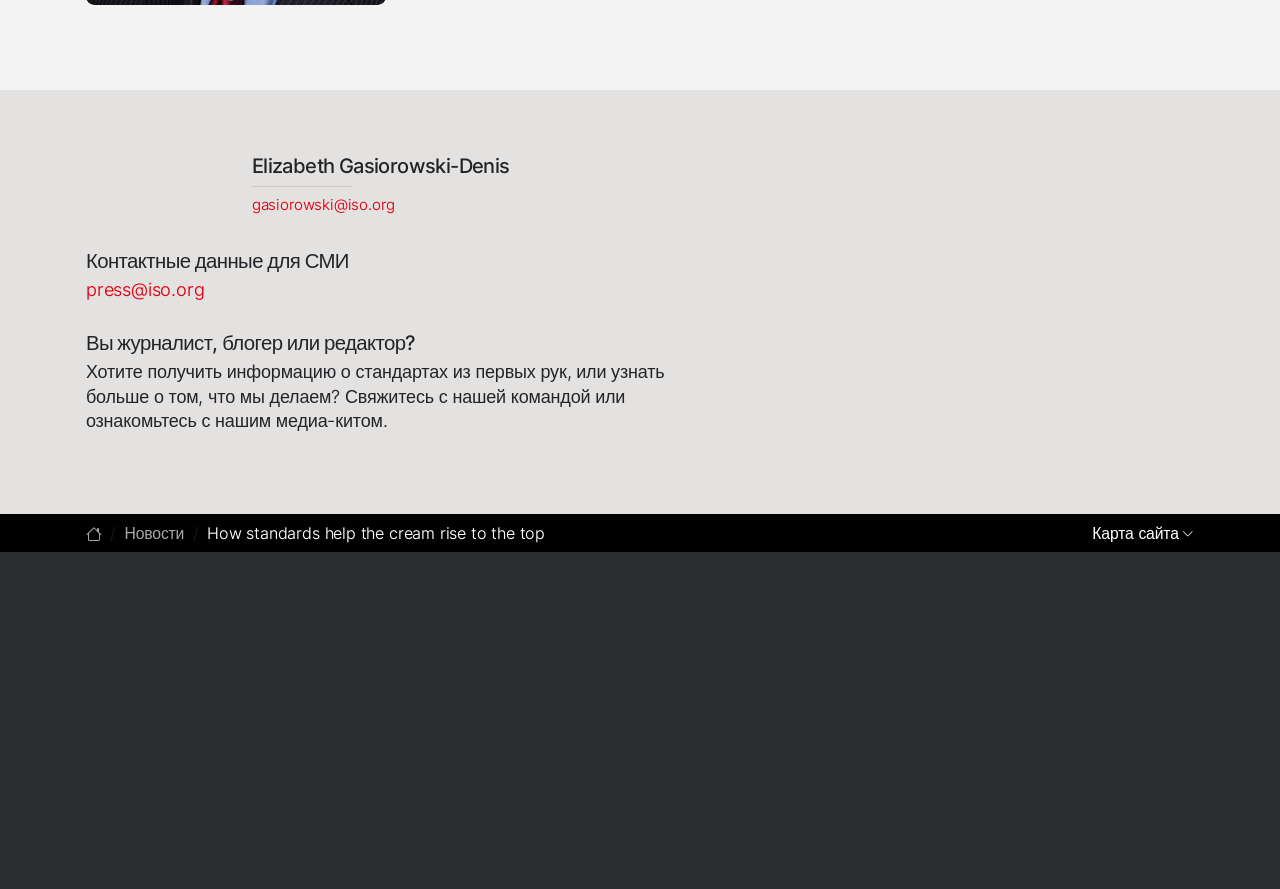Locate the bounding box coordinates of the item that should be clicked to fulfill the instruction: "Subscribe to updates by email".

[0.578, 0.813, 0.71, 0.859]